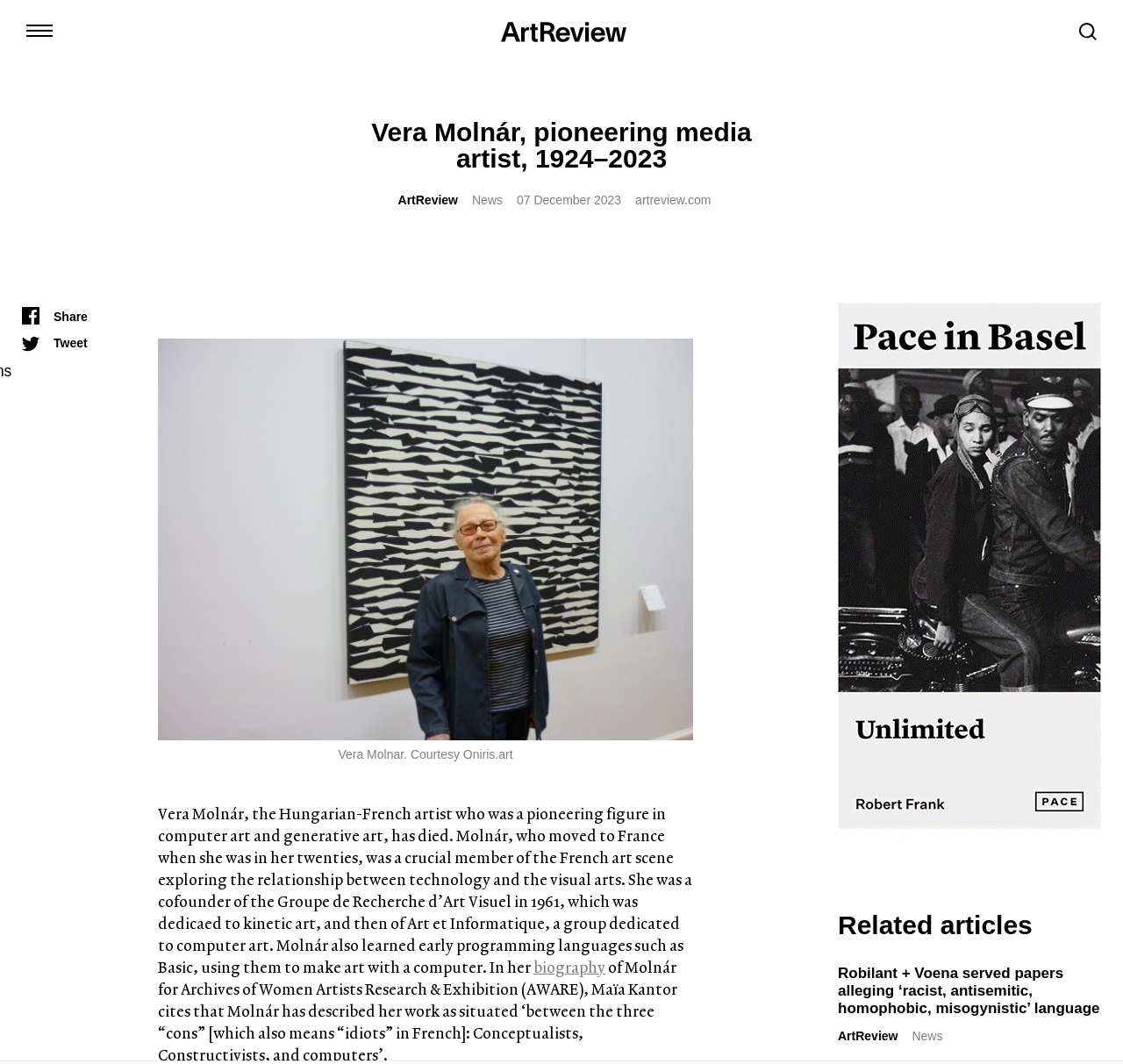Please find the bounding box coordinates of the element that needs to be clicked to perform the following instruction: "Read the article about Vera Molnár". The bounding box coordinates should be four float numbers between 0 and 1, represented as [left, top, right, bottom].

[0.141, 0.754, 0.616, 0.919]